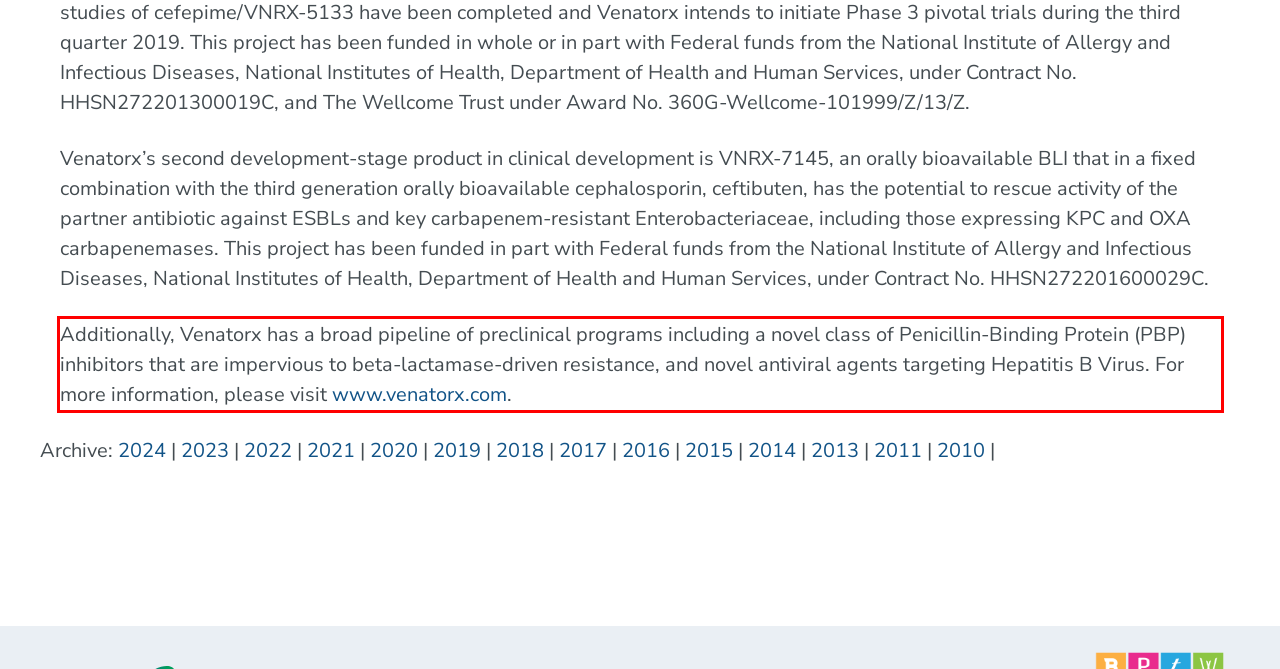Given the screenshot of the webpage, identify the red bounding box, and recognize the text content inside that red bounding box.

Additionally, Venatorx has a broad pipeline of preclinical programs including a novel class of Penicillin-Binding Protein (PBP) inhibitors that are impervious to beta-lactamase-driven resistance, and novel antiviral agents targeting Hepatitis B Virus. For more information, please visit www.venatorx.com.